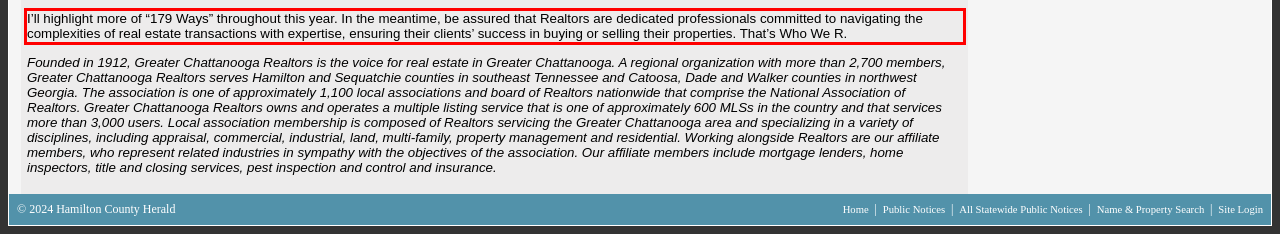Analyze the webpage screenshot and use OCR to recognize the text content in the red bounding box.

I’ll highlight more of “179 Ways” throughout this year. In the meantime, be assured that Realtors are dedicated professionals committed to navigating the complexities of real estate transactions with expertise, ensuring their clients’ success in buying or selling their properties. That’s Who We R.